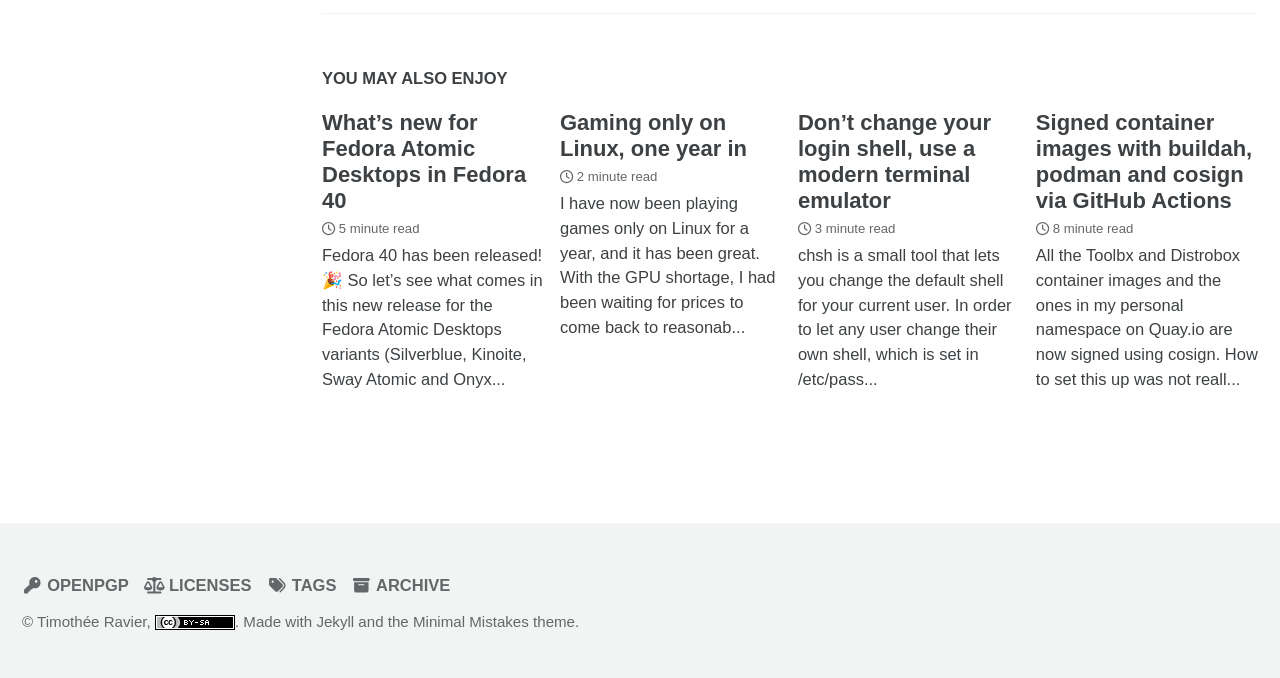What is the theme used to make this webpage?
Answer the question based on the image using a single word or a brief phrase.

Minimal Mistakes theme